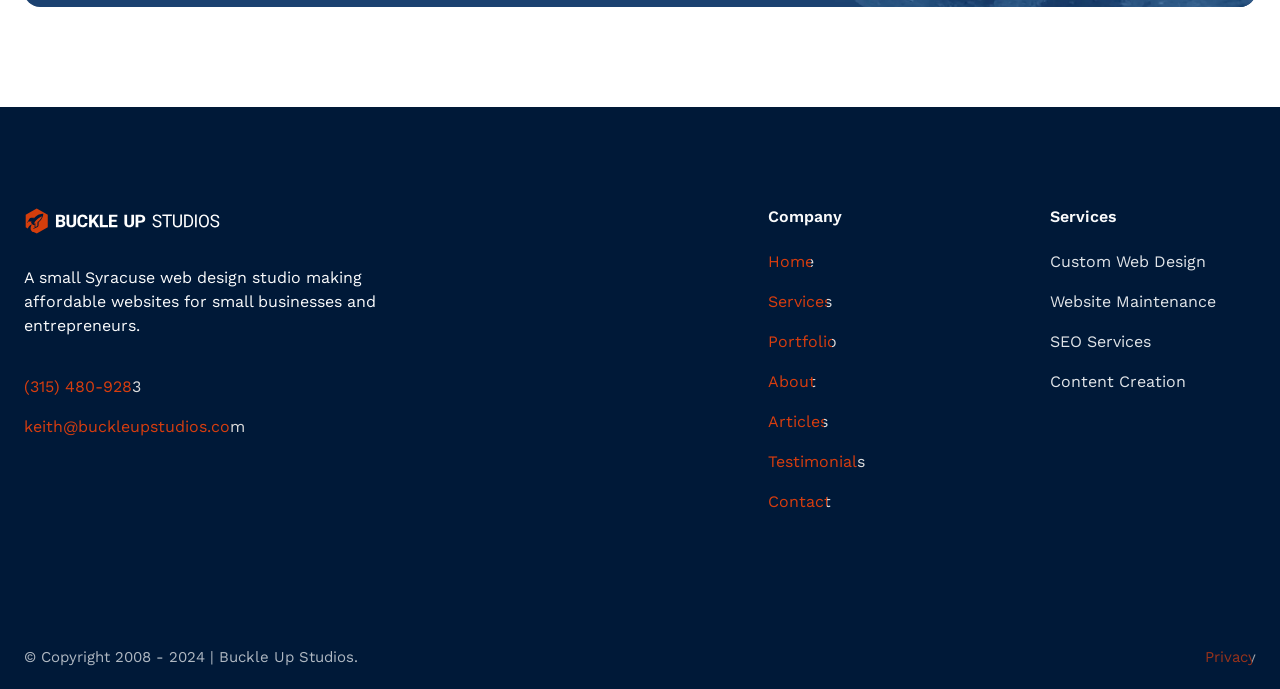What is the phone number of Buckle Up Studios?
Based on the image, answer the question with as much detail as possible.

I found the phone number by looking at the link element with the OCR text '(315) 480-9283' located at the top-left section of the webpage, below the 'go back to home' link.